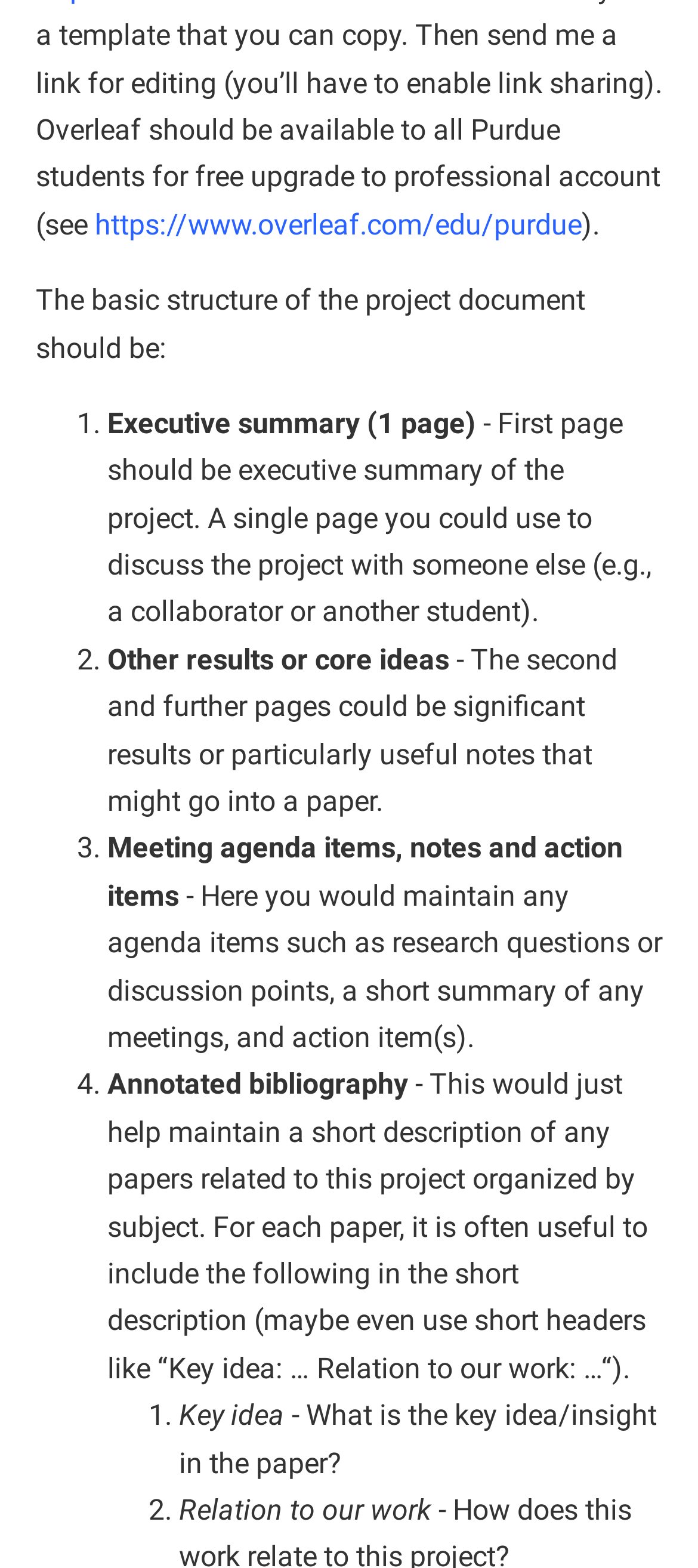Using the element description: "https://www.overleaf.com/edu/purdue", determine the bounding box coordinates for the specified UI element. The coordinates should be four float numbers between 0 and 1, [left, top, right, bottom].

[0.136, 0.132, 0.833, 0.154]